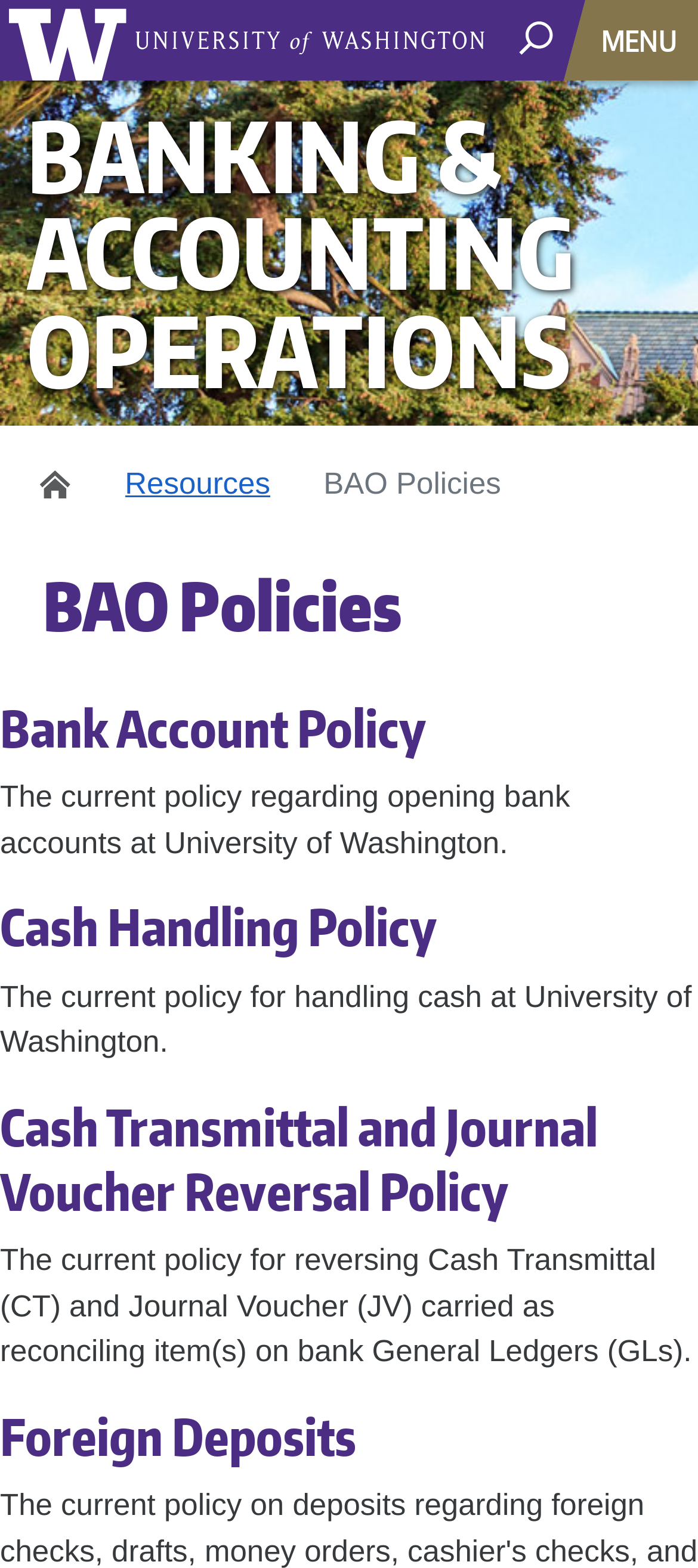Respond to the following query with just one word or a short phrase: 
What is the purpose of the 'Toggle navigation' button?

To open main navigation